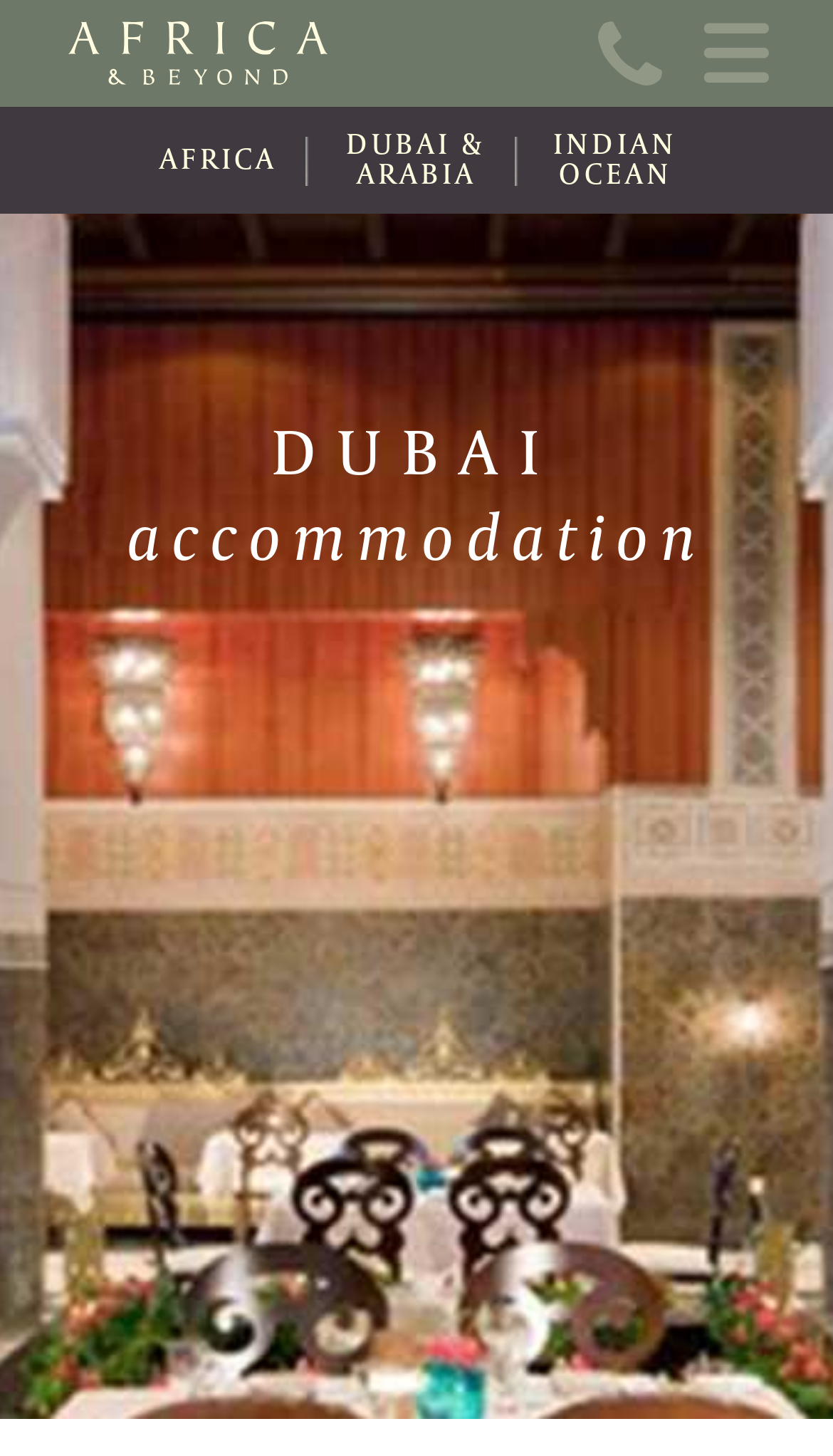Using the information in the image, give a comprehensive answer to the question: 
What is the topic of the news mentioned on the webpage?

The link 'Travel Update Covid-19' has a bounding box coordinate of [0.205, 0.518, 0.705, 0.616] and its OCR text indicates that the news is related to travel updates regarding Covid-19.